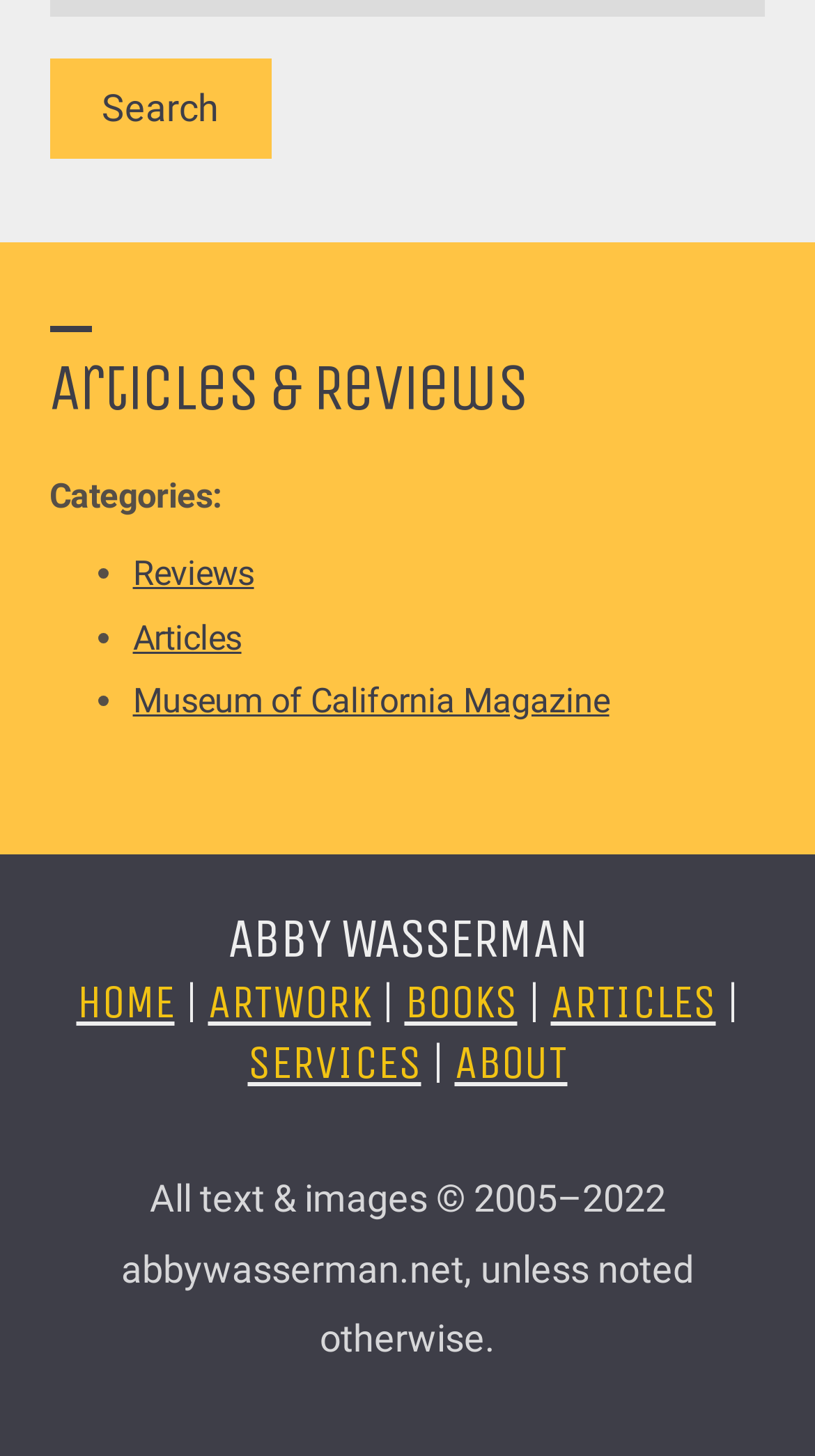Could you find the bounding box coordinates of the clickable area to complete this instruction: "View articles"?

[0.163, 0.424, 0.296, 0.451]